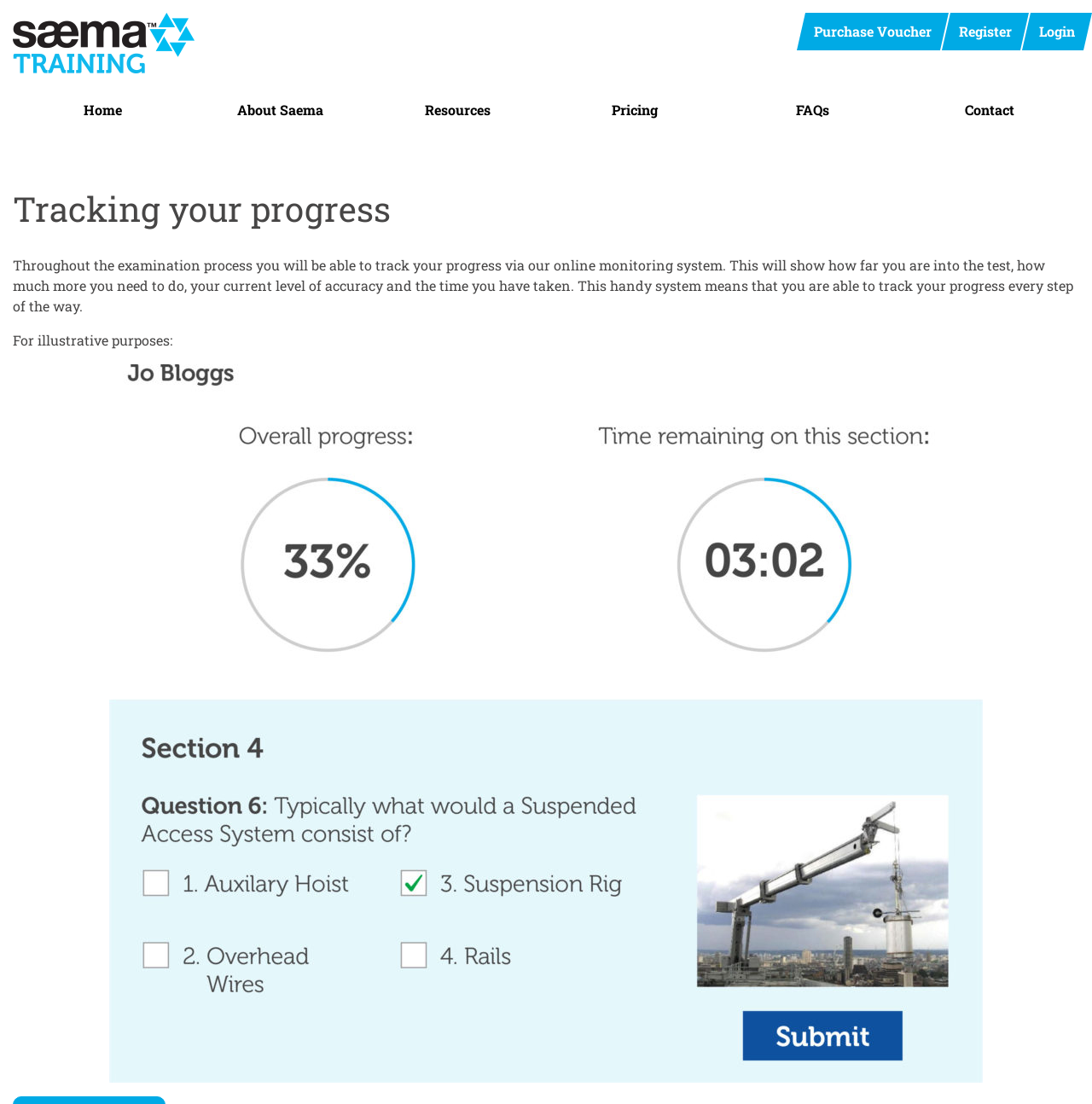Using the provided description: "Javed CityU.jpeg", find the bounding box coordinates of the corresponding UI element. The output should be four float numbers between 0 and 1, in the format [left, top, right, bottom].

None